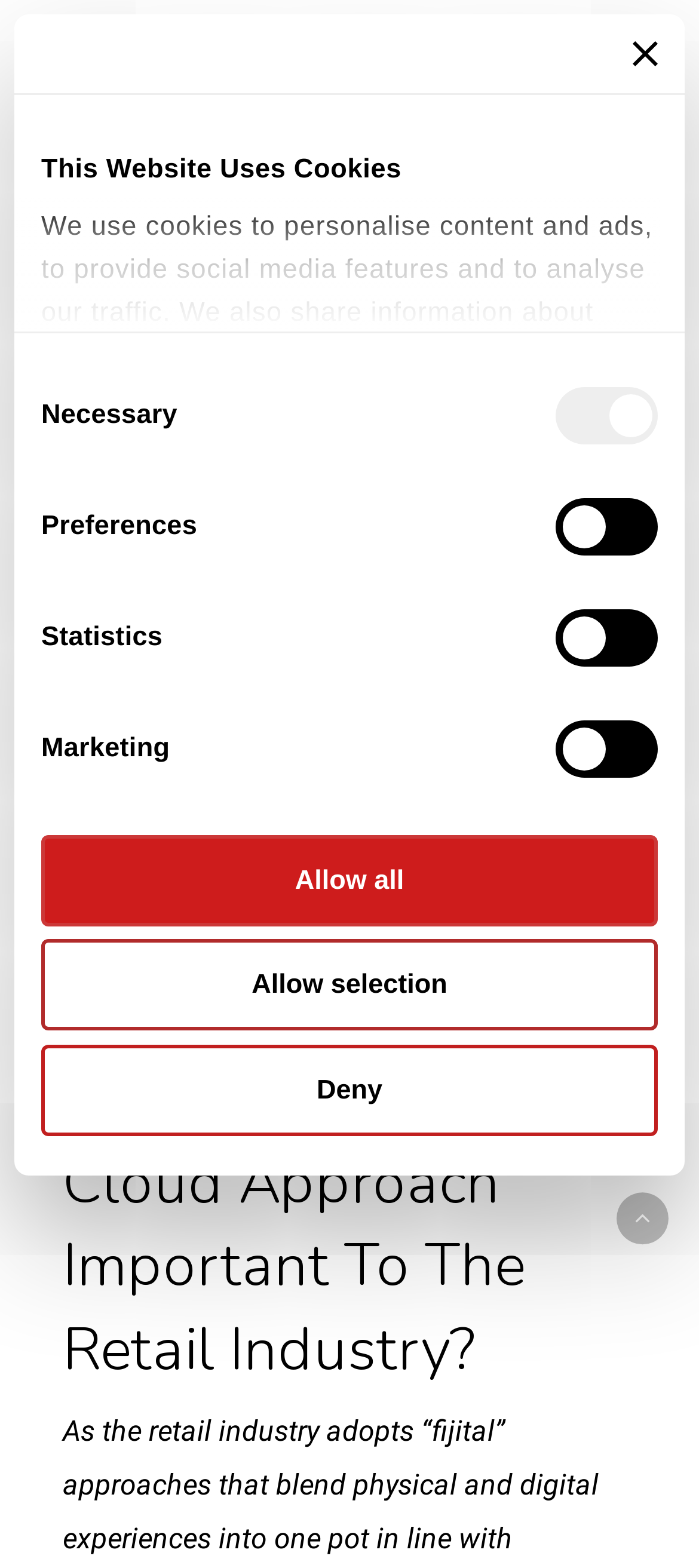Identify the bounding box coordinates of the region that should be clicked to execute the following instruction: "Click the 'Close banner' button".

[0.905, 0.026, 0.941, 0.042]